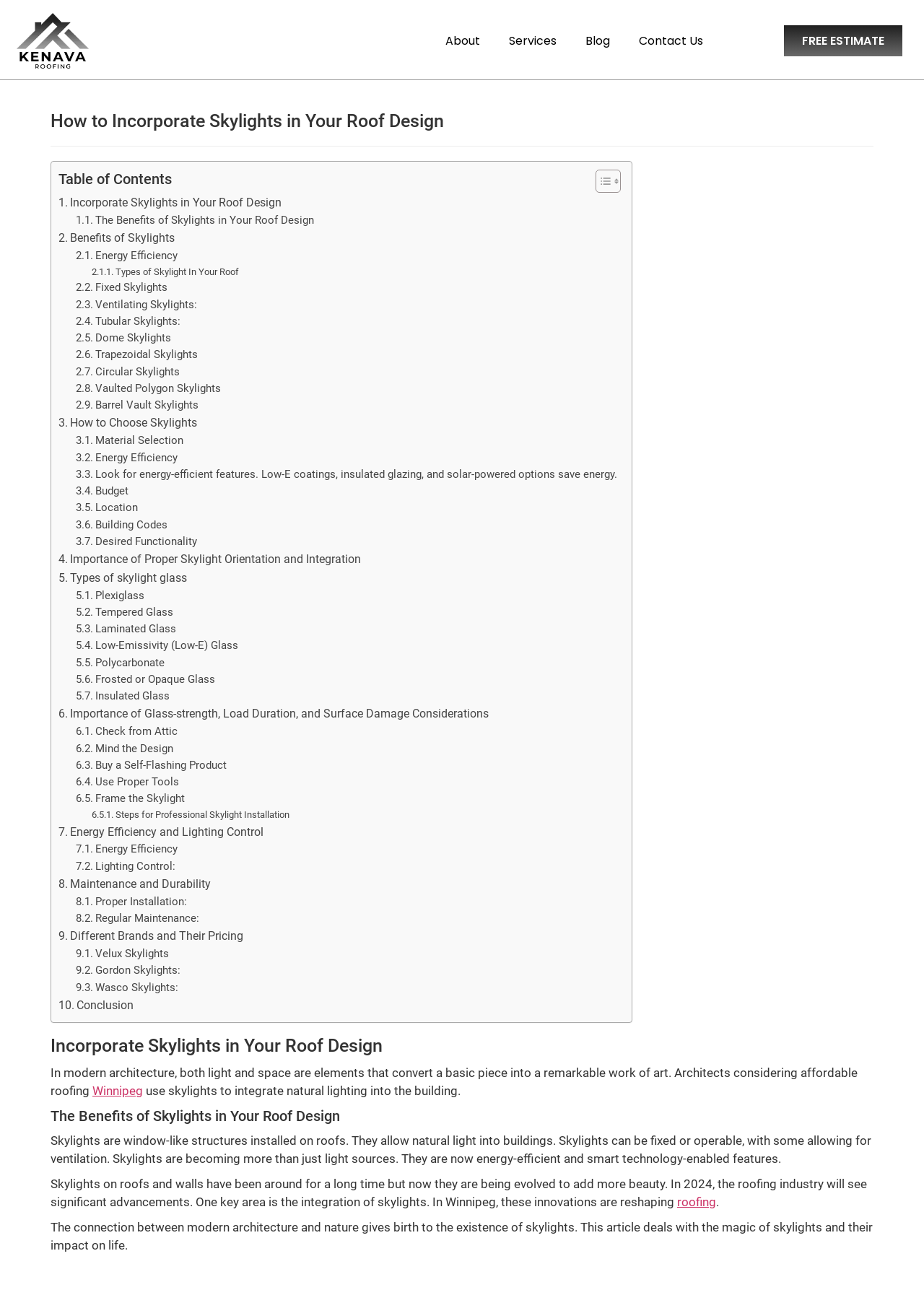Please provide the bounding box coordinate of the region that matches the element description: Dome Skylights. Coordinates should be in the format (top-left x, top-left y, bottom-right x, bottom-right y) and all values should be between 0 and 1.

[0.082, 0.252, 0.185, 0.265]